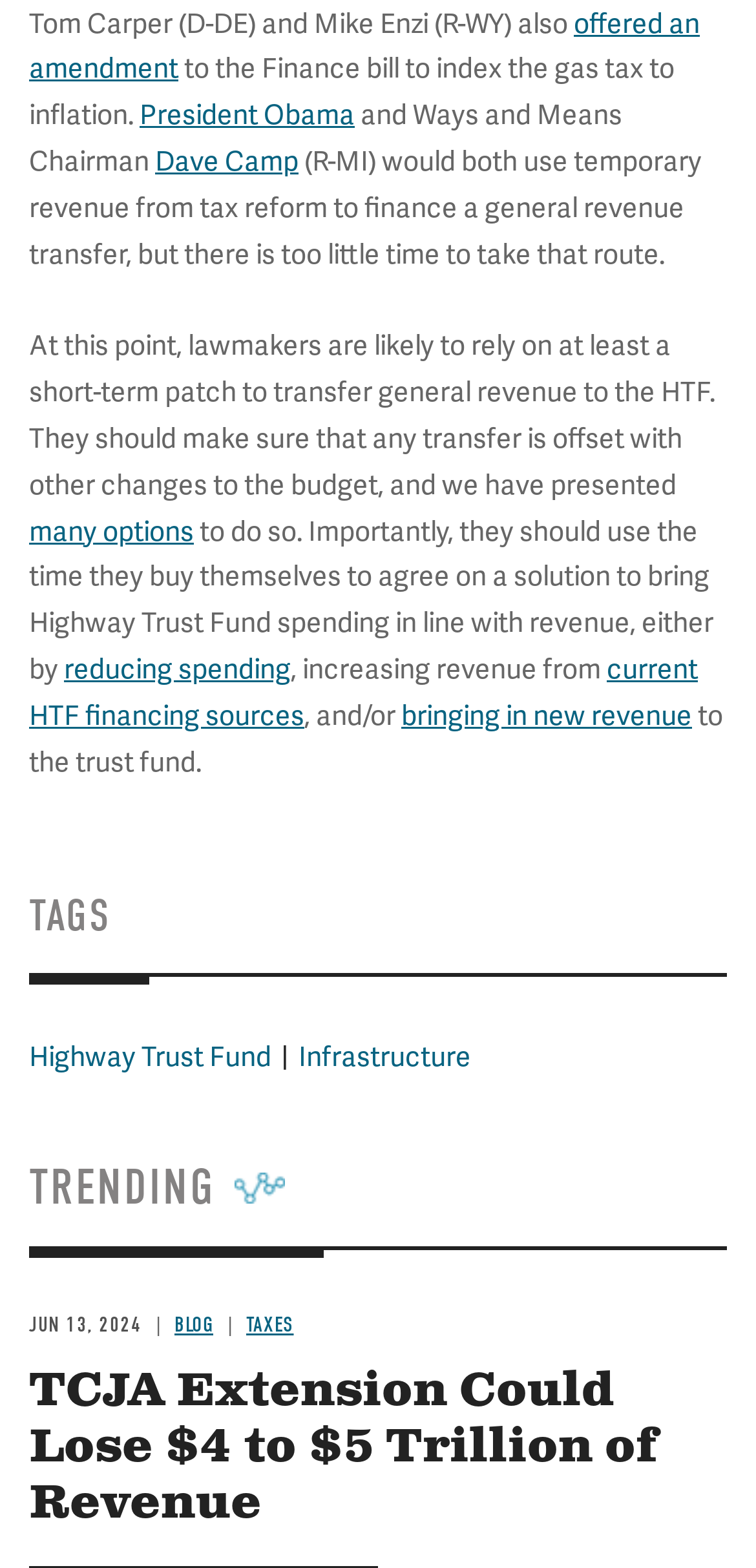Use one word or a short phrase to answer the question provided: 
What is the date mentioned in the article?

JUN 13, 2024